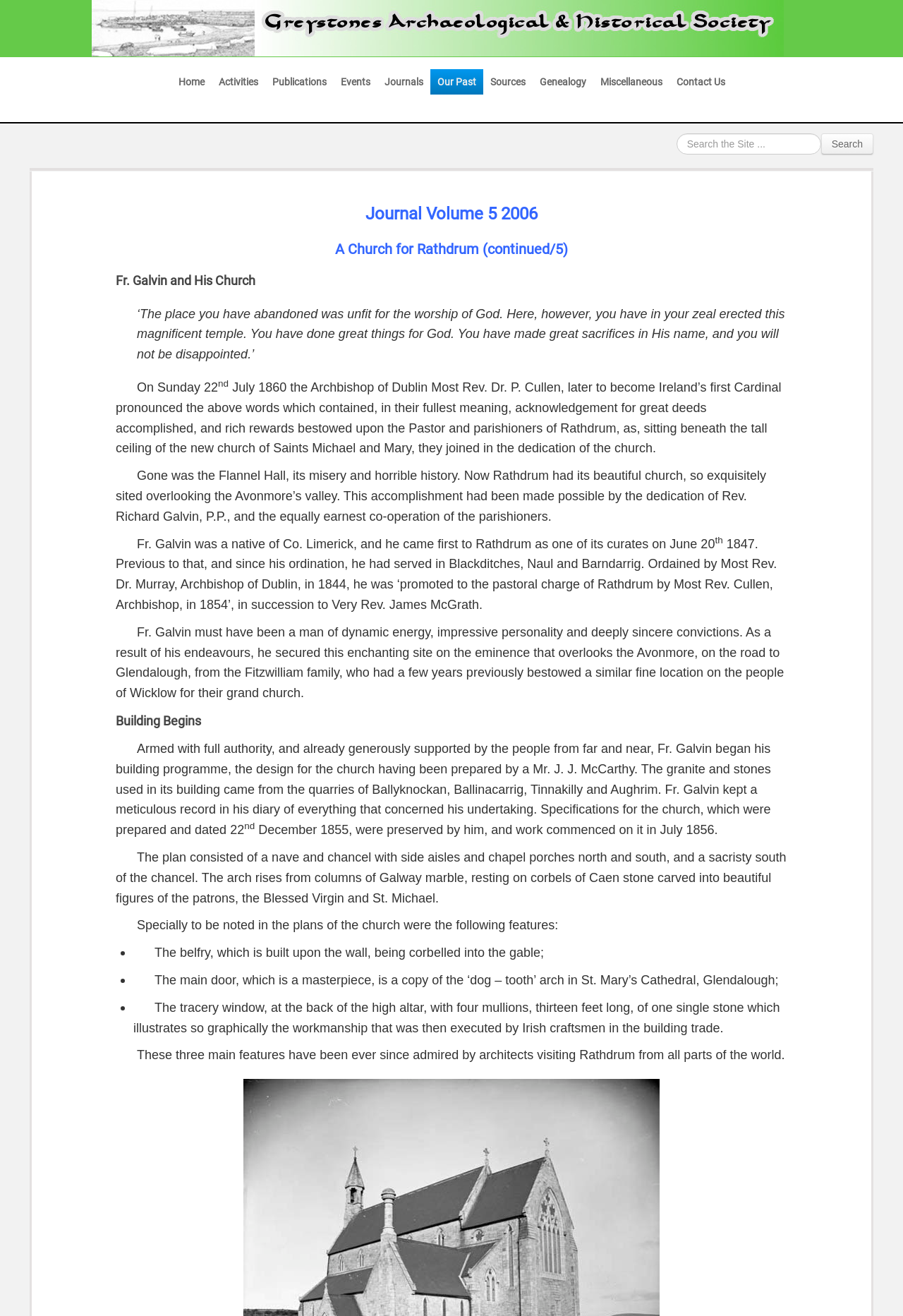Determine the bounding box coordinates for the HTML element mentioned in the following description: "Greystones Archaeological & Historical Society". The coordinates should be a list of four floats ranging from 0 to 1, represented as [left, top, right, bottom].

[0.101, 0.0, 0.868, 0.043]